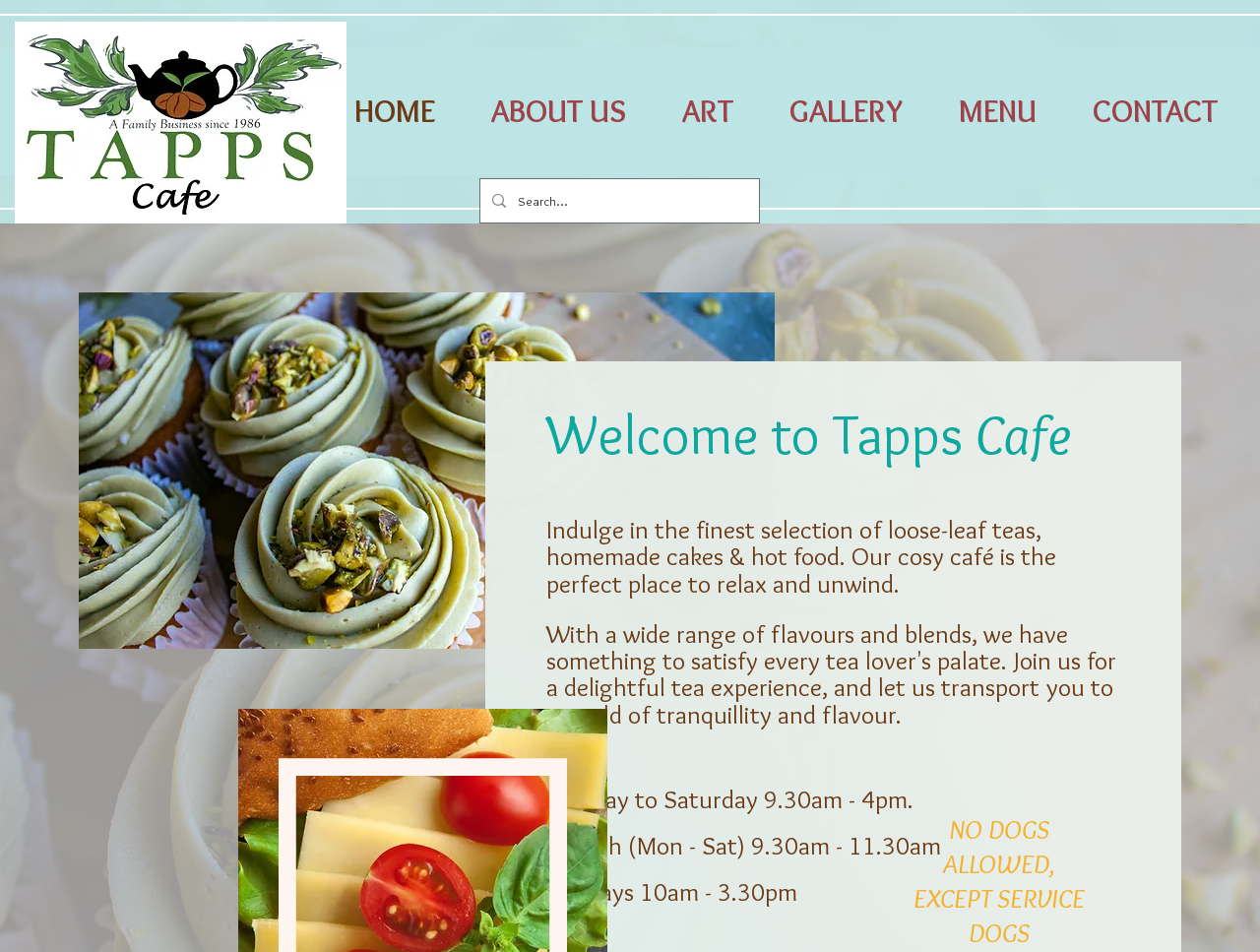Give a short answer using one word or phrase for the question:
What is the atmosphere of the cafe?

Warm and inviting